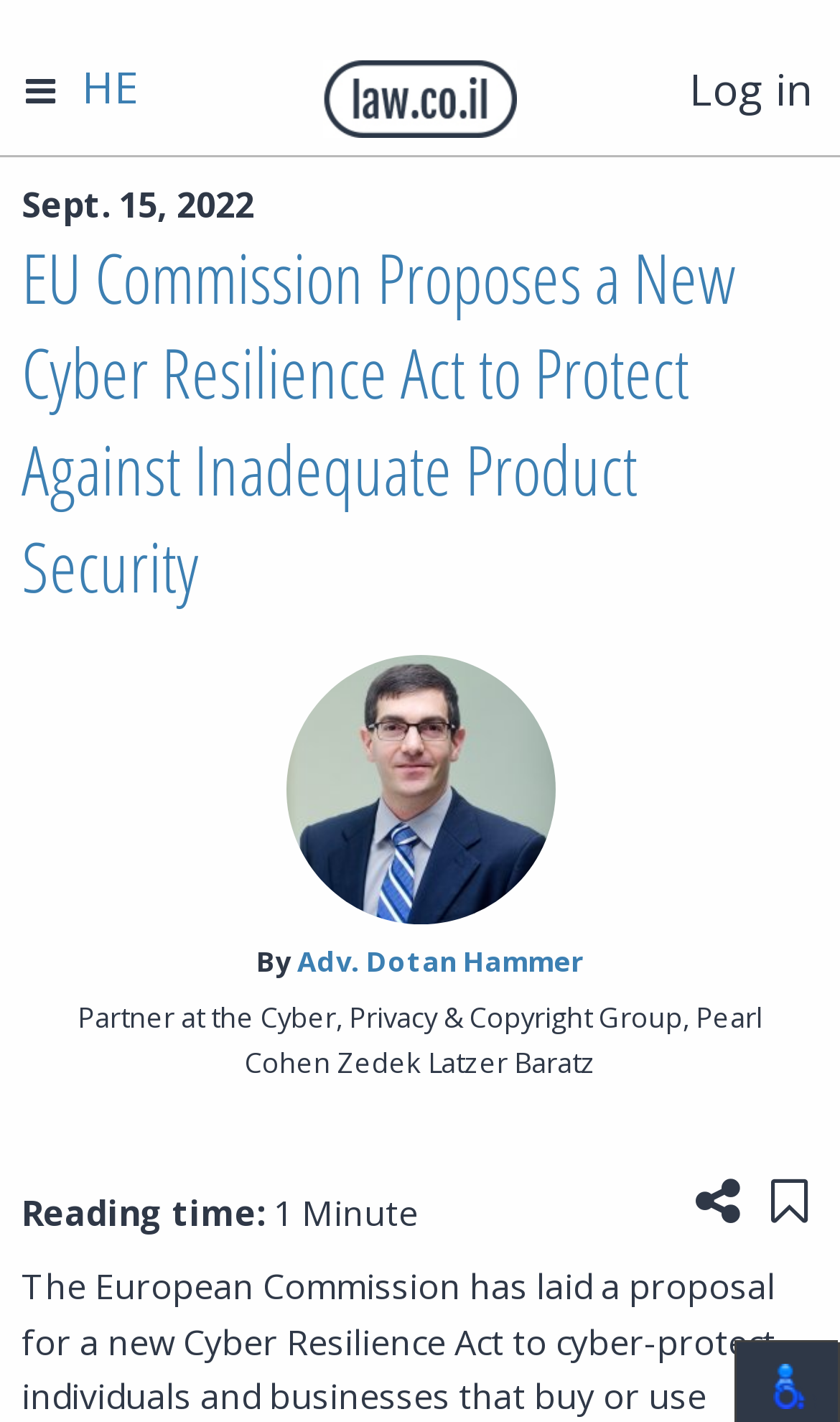Identify the bounding box coordinates of the part that should be clicked to carry out this instruction: "Log in to the website".

[0.821, 0.042, 0.969, 0.083]